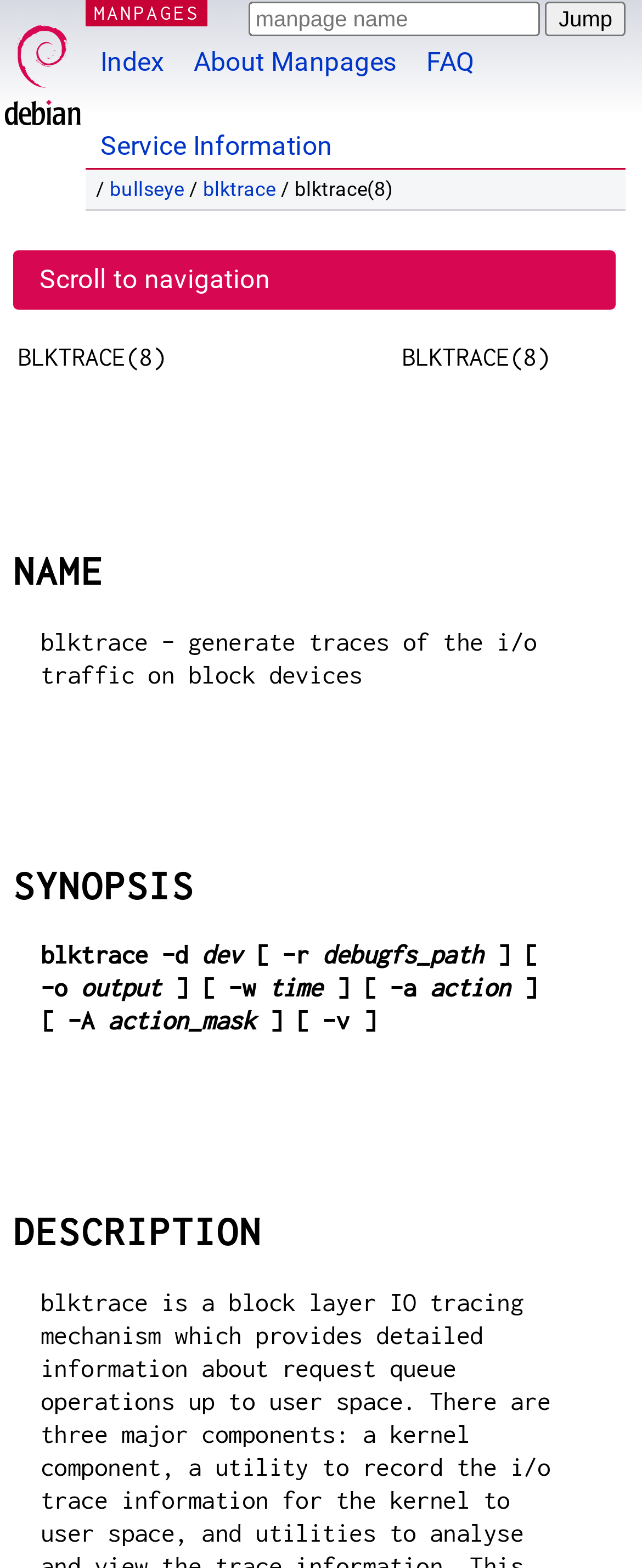Determine the bounding box coordinates of the target area to click to execute the following instruction: "Go to the FAQ page."

[0.641, 0.0, 0.762, 0.054]